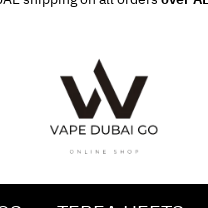Provide a single word or phrase to answer the given question: 
In which city does the brand 'Vape Dubai Go' operate?

Dubai